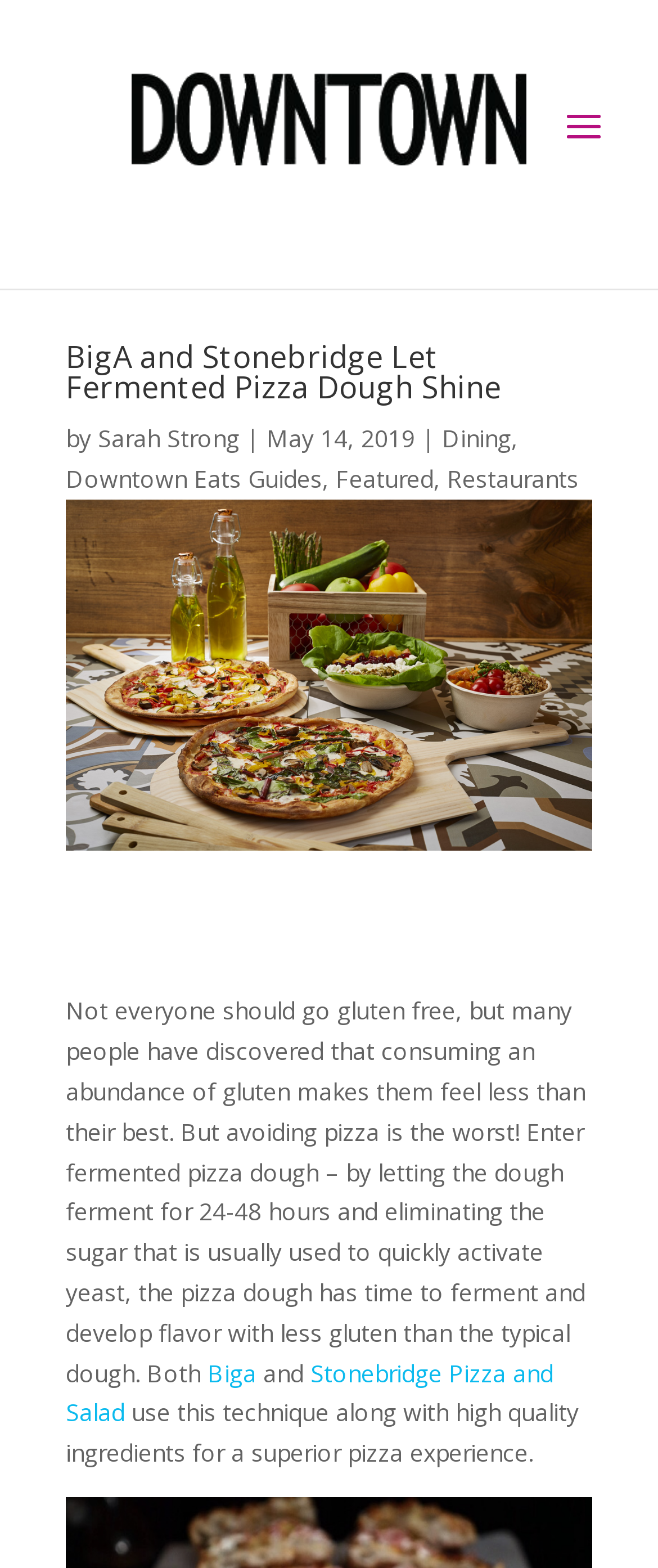Offer a meticulous description of the webpage's structure and content.

This webpage is about two pizza spots, BigA and Stonebridge Pizza and Salad, that specialize in fermented pizza dough. At the top left of the page, there is a link to "Downtown Magazine" accompanied by an image with the same name. Below this, there is a static text "Select Page". 

The main heading "BigA and Stonebridge Let Fermented Pizza Dough Shine" is prominently displayed in the middle of the top section of the page. The author's name, "Sarah Strong", is mentioned alongside the date "May 14, 2019" and categories "Dining", "Downtown Eats Guides", "Featured", and "Restaurants". 

Below the heading, there is a large image that takes up most of the width of the page. Underneath the image, there is a block of text that discusses the benefits of fermented pizza dough, which has less gluten than traditional dough. The text mentions that both BigA and Stonebridge Pizza and Salad use this technique to create a superior pizza experience. Links to both restaurants are provided at the bottom of the page.